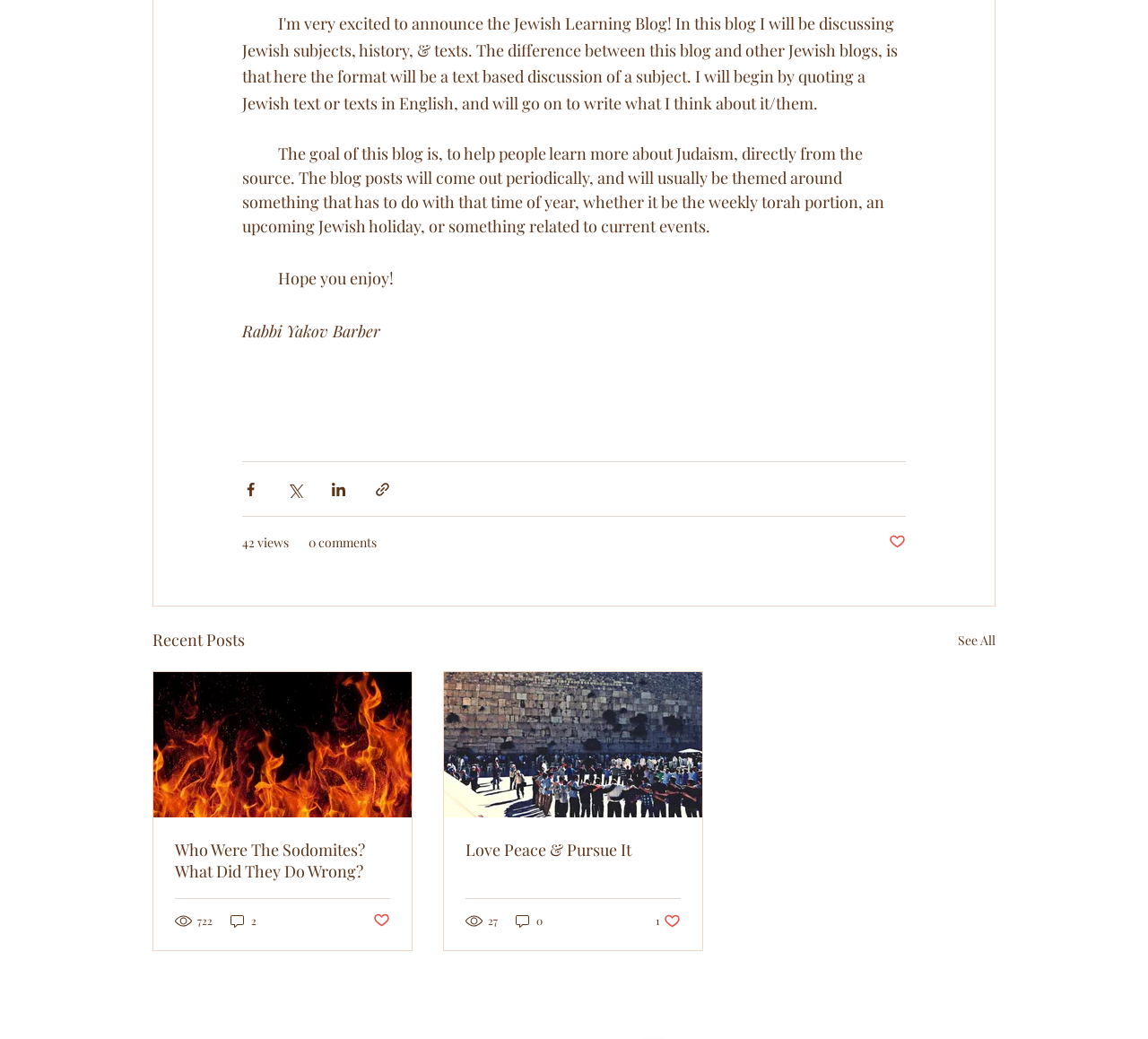By analyzing the image, answer the following question with a detailed response: What is the author of this blog?

I found the author's name by looking at the static text element with the OCR text 'Rabbi Yakov Barber' located at [0.211, 0.309, 0.331, 0.329]. This element is a direct child of the root element, indicating that it is a prominent piece of information on the webpage.